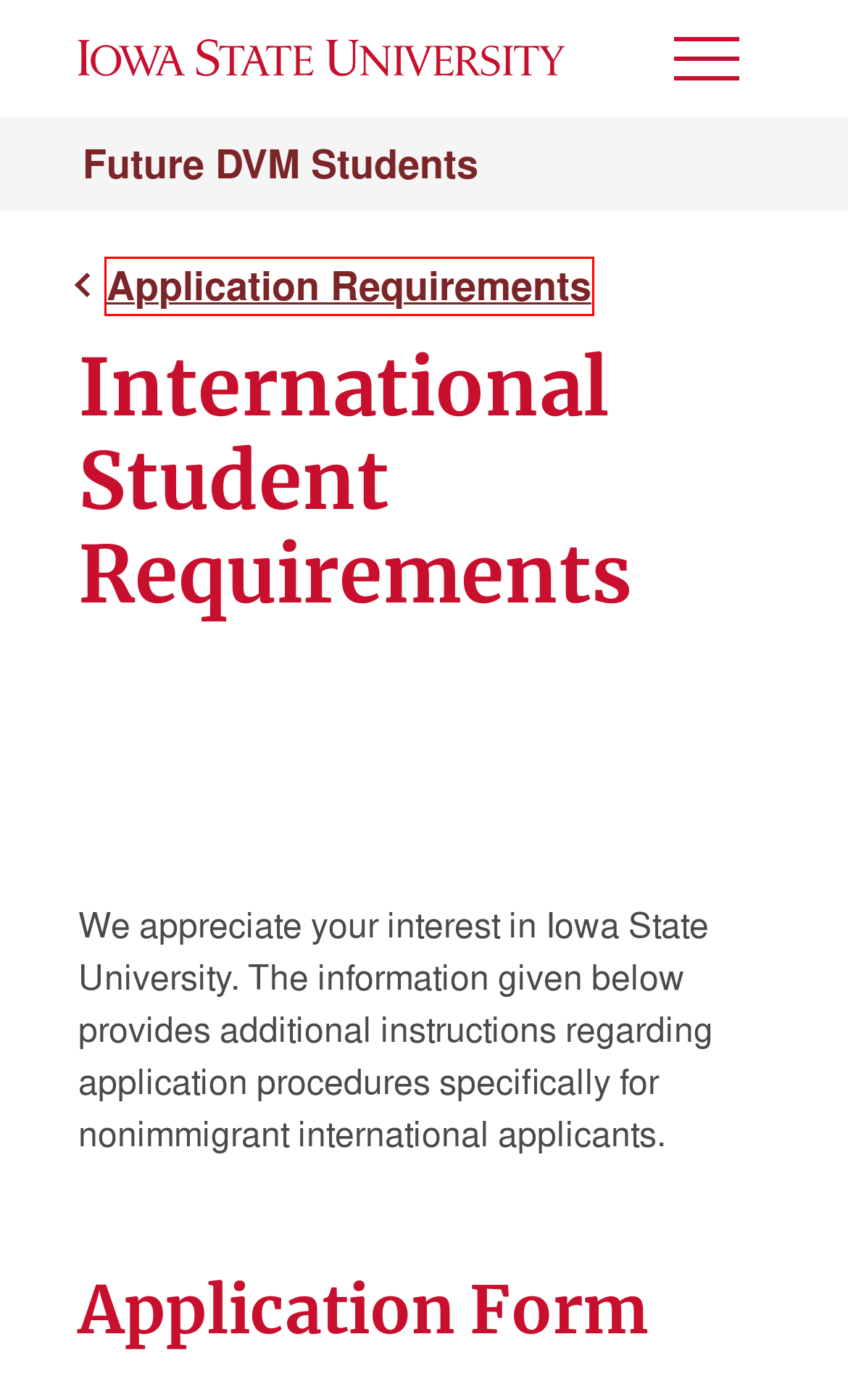Provided is a screenshot of a webpage with a red bounding box around an element. Select the most accurate webpage description for the page that appears after clicking the highlighted element. Here are the candidates:
A. Welcome | Iowa State University
B. TOEFL Test Takers
C. Iowa State University
D. Future DVM Students – College of Veterinary Medicine
E. Still Exploring – Future DVM Students
F. Digital Accessibility - Information Technology Services
G. Application Requirements – Future DVM Students
H. IELTS | Welcome to IELTS

G